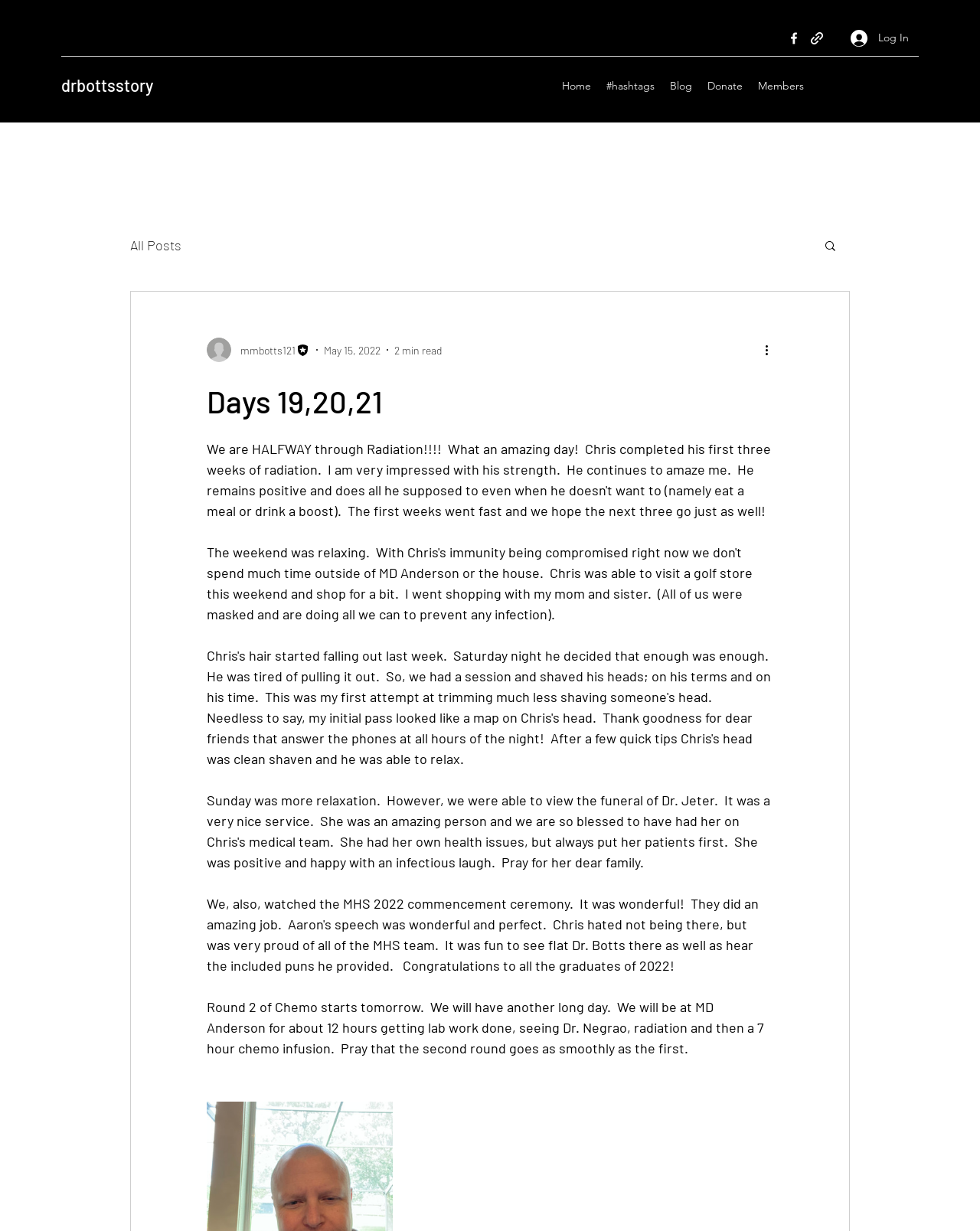Please provide a comprehensive answer to the question below using the information from the image: How long will the chemo infusion take?

I found the answer by reading the text in the StaticText element which mentions 'a 7 hour chemo infusion'.